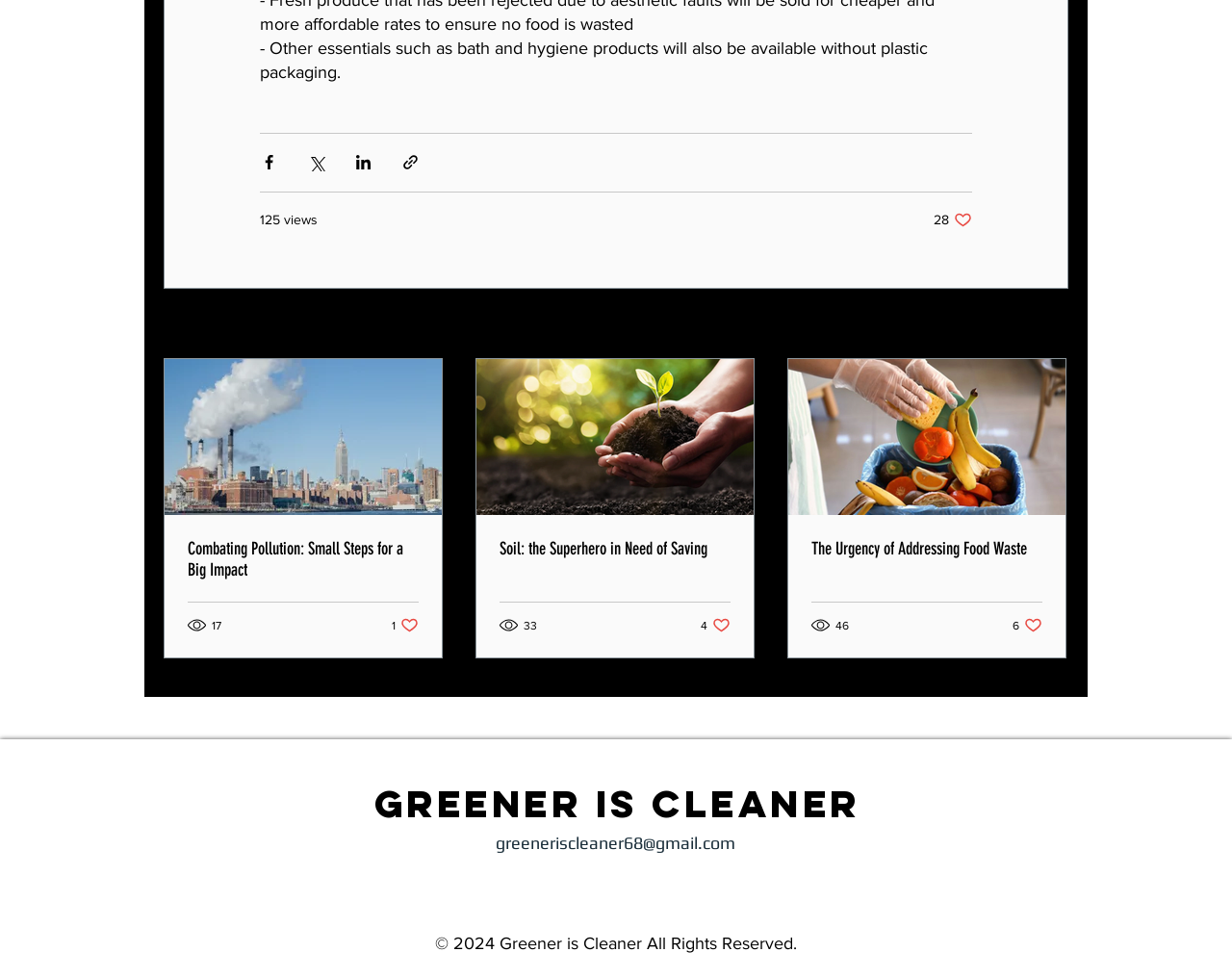Please identify the bounding box coordinates of the region to click in order to complete the task: "Share via Facebook". The coordinates must be four float numbers between 0 and 1, specified as [left, top, right, bottom].

[0.211, 0.157, 0.226, 0.175]